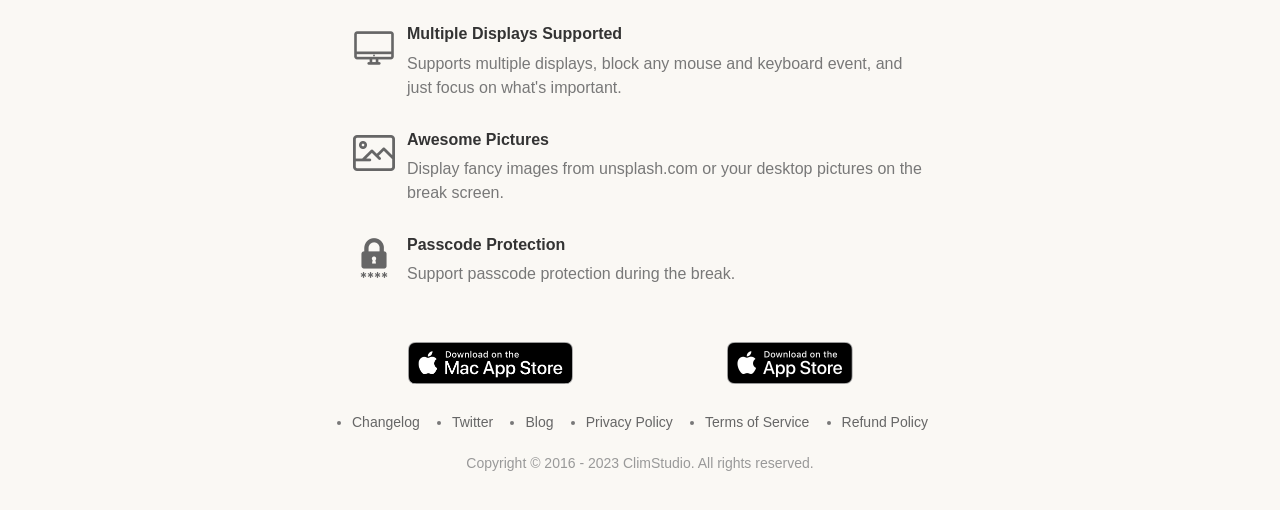What is the copyright information?
Examine the image closely and answer the question with as much detail as possible.

The static text at the bottom of the webpage indicates that the copyright for this application belongs to ClimStudio and is valid from 2016 to 2023.